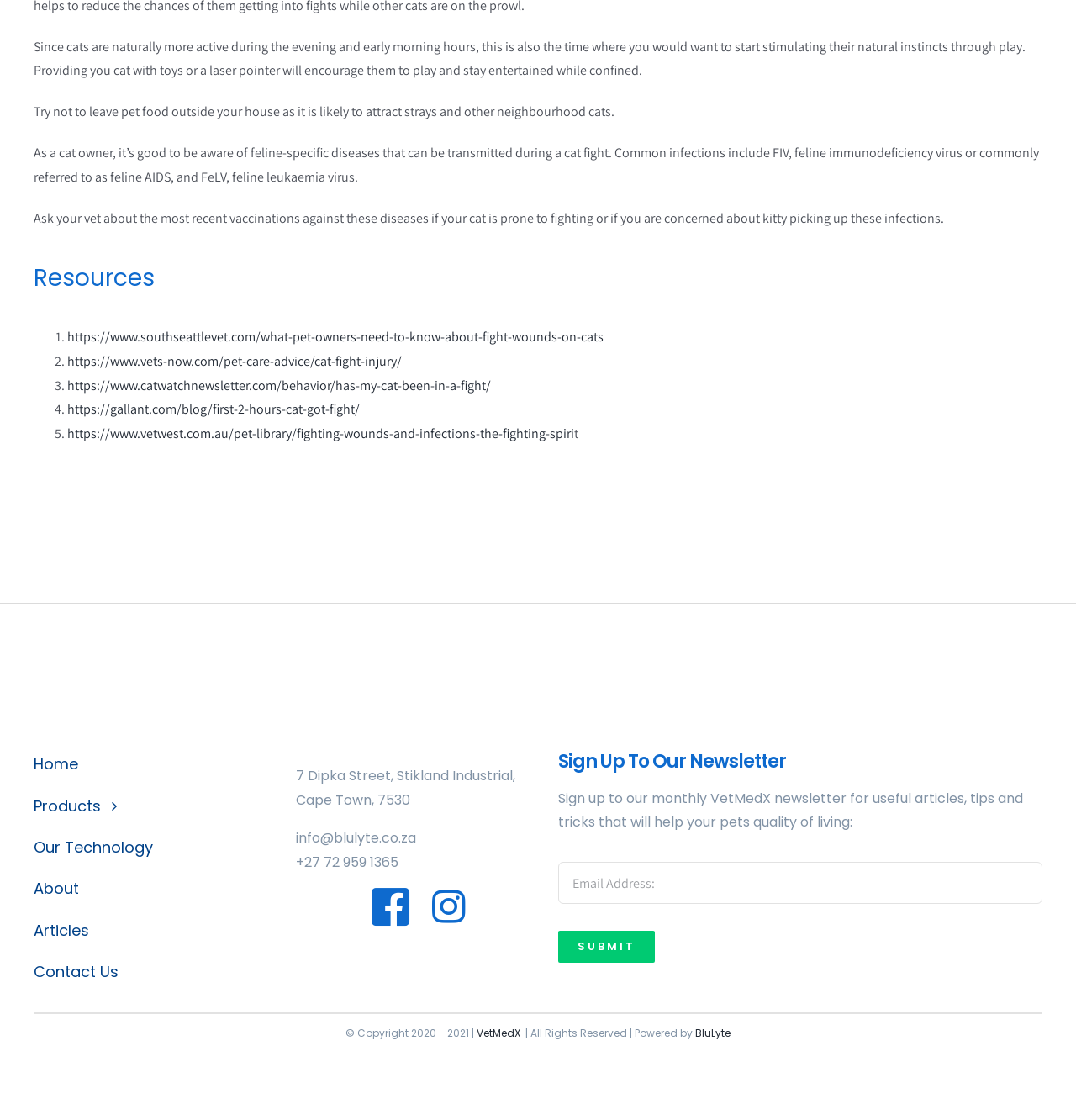Analyze the image and deliver a detailed answer to the question: What is the address of VetMedX Animal Wellness?

The address of VetMedX Animal Wellness is provided at the bottom of the webpage, which is 7 Dipka Street, Stikland Industrial, Cape Town, 7530.